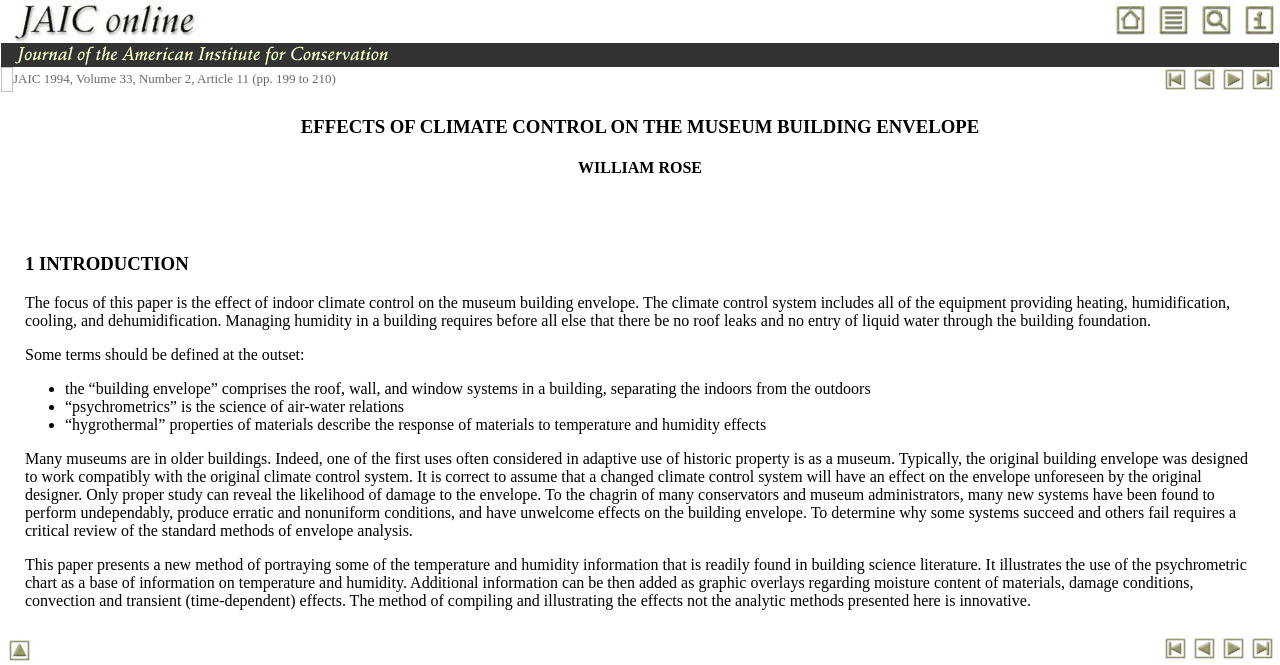Who is the author of the article?
Look at the image and answer the question using a single word or phrase.

WILLIAM ROSE